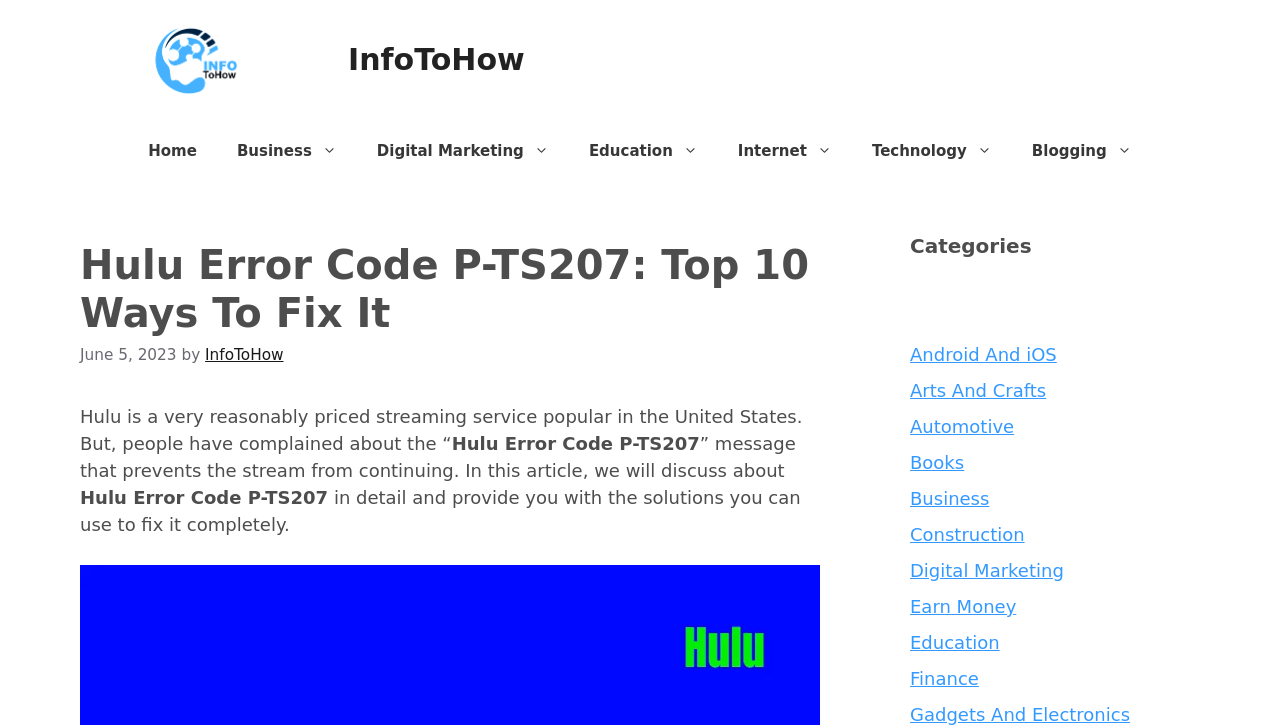Please locate the bounding box coordinates of the element that needs to be clicked to achieve the following instruction: "read the article about Hulu Error Code P-TS207". The coordinates should be four float numbers between 0 and 1, i.e., [left, top, right, bottom].

[0.062, 0.332, 0.641, 0.464]